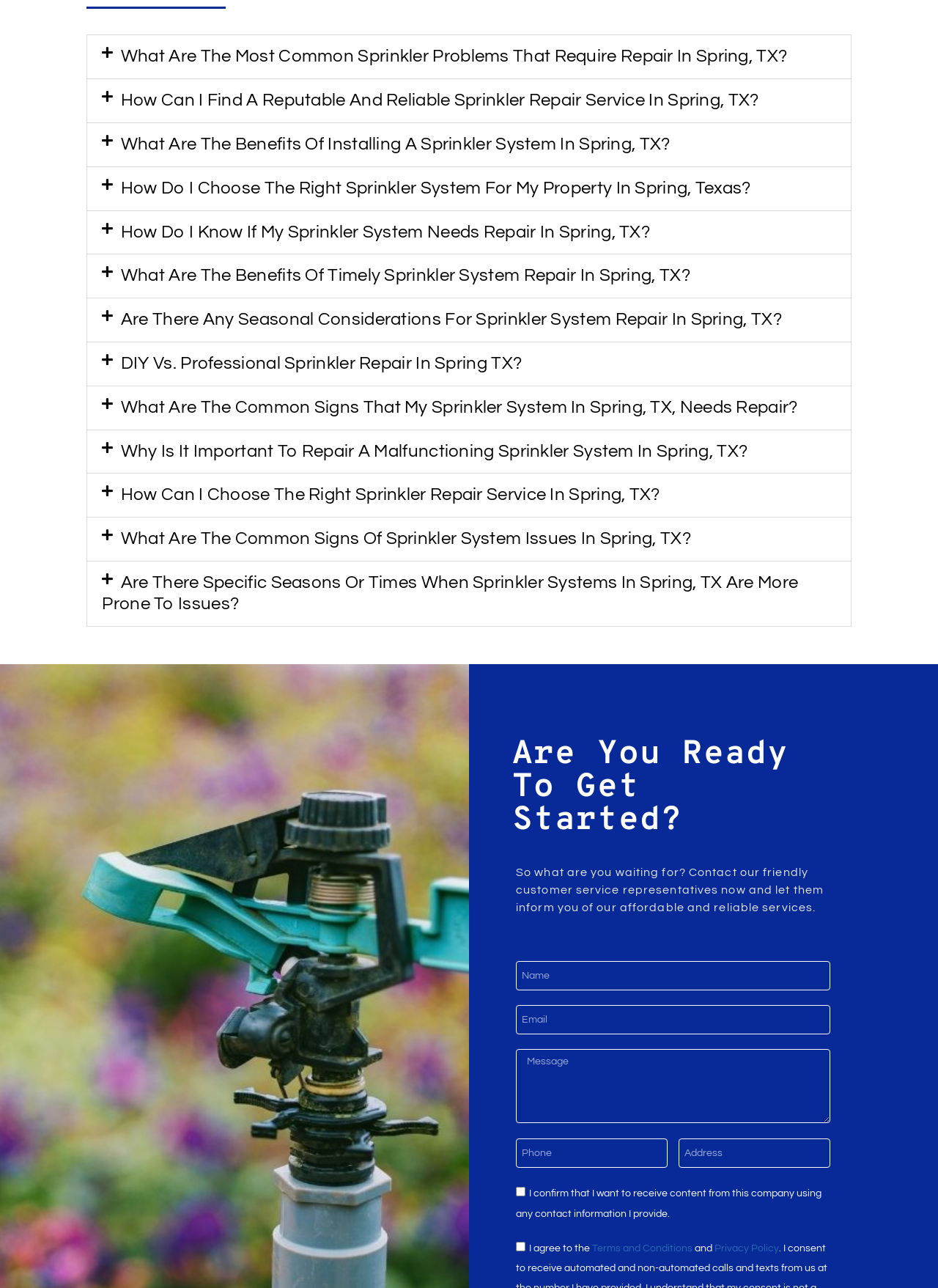Identify the bounding box coordinates for the element you need to click to achieve the following task: "Type a message in the message input field". The coordinates must be four float values ranging from 0 to 1, formatted as [left, top, right, bottom].

[0.55, 0.814, 0.885, 0.872]